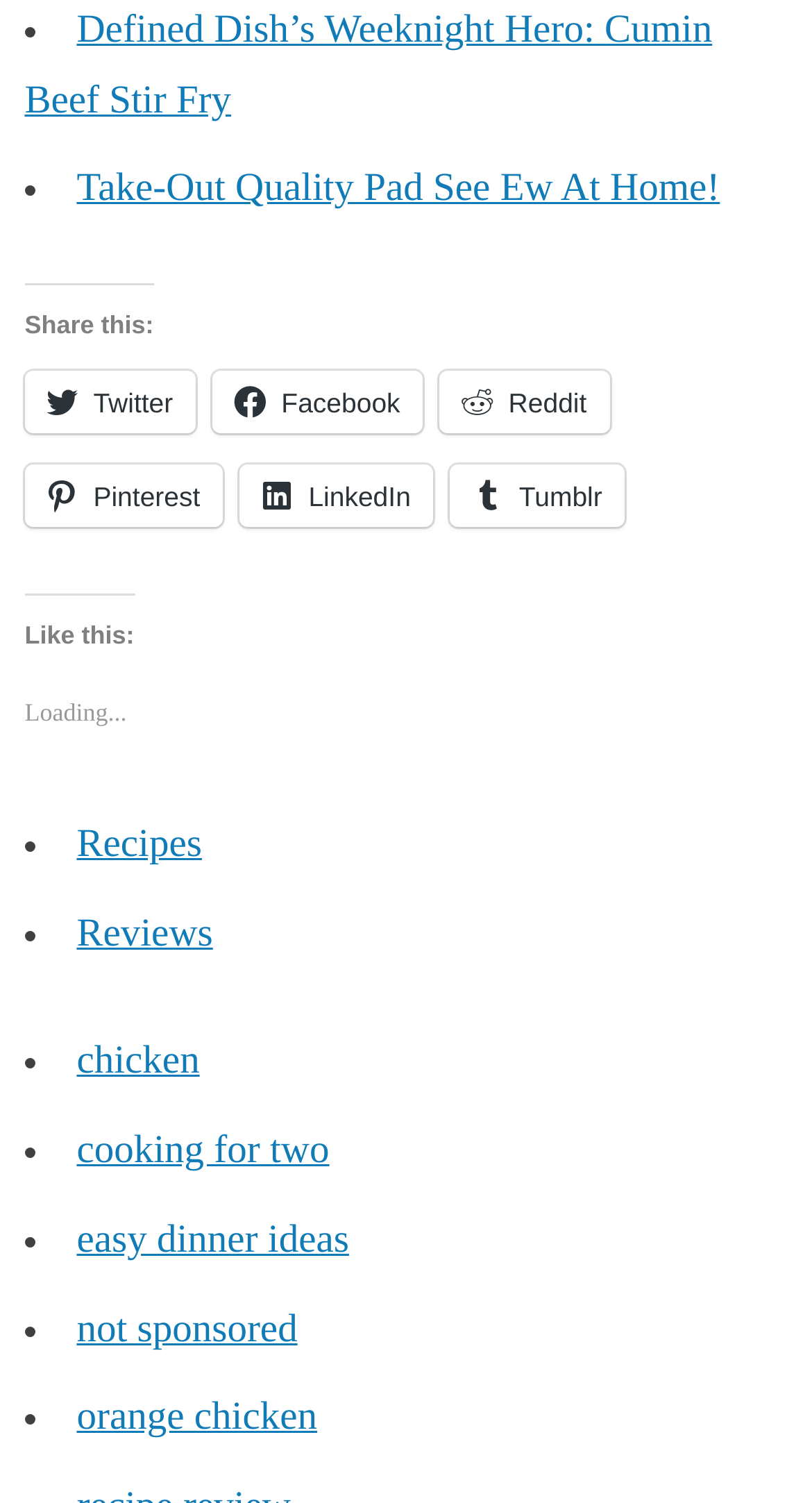What is the last tag listed?
Respond to the question with a single word or phrase according to the image.

orange chicken